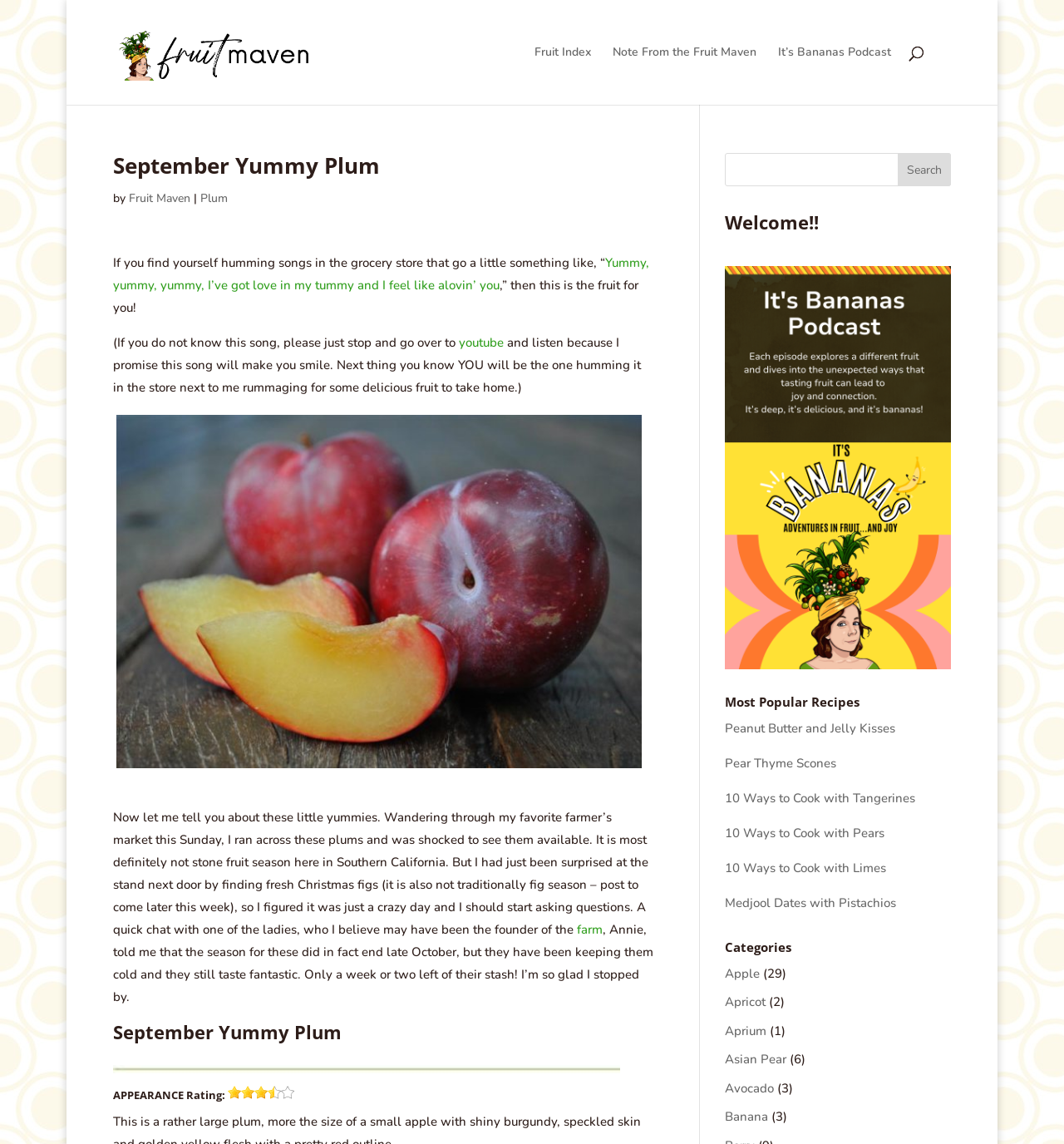Offer a detailed account of what is visible on the webpage.

The webpage is about a fruit review, specifically the September Yummy Plum. At the top, there is a header section with a link to "Fruit Maven" and an image of the same name. Below this, there are several links to other sections of the website, including "Fruit Index", "Note From the Fruit Maven", and "It's Bananas Podcast".

The main content of the page is divided into two columns. The left column has a heading "September Yummy Plum" and a brief introduction to the fruit, including a quote from a song. Below this, there is a link to "youtube" and a paragraph of text about the fruit.

Further down, there is a section with a heading "September Yummy Plum" again, and a link to "september-yummy-plums" with an accompanying image. The text in this section describes the author's experience finding the plums at a farmer's market and their conversation with one of the vendors.

The right column has a search bar at the top, followed by a heading "Welcome!!" and a figure with a link to "It's Bananas Podcast". Below this, there are several headings and links to popular recipes, including "Peanut Butter and Jelly Kisses", "Pear Thyme Scones", and others. Finally, there is a section with a heading "Categories" and links to various fruit categories, such as "Apple", "Apricot", and "Avocado", each with a number in parentheses indicating the number of posts in that category.

Throughout the page, there are several images, including icons for the links and a rating system with stars and a half-star. The overall layout is organized, with clear headings and concise text.